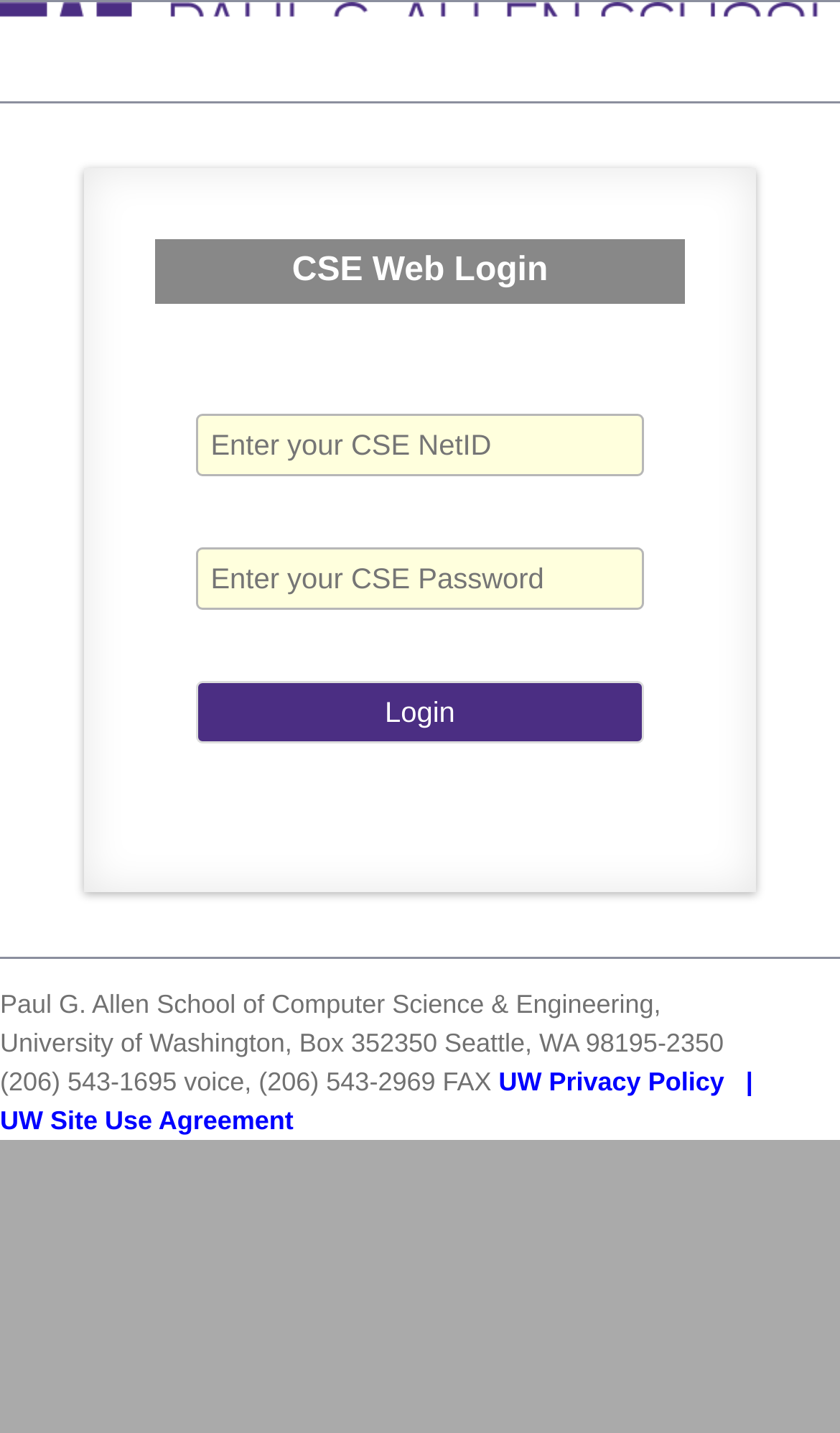Respond to the question below with a single word or phrase: What is the phone number listed?

(206) 543-1695